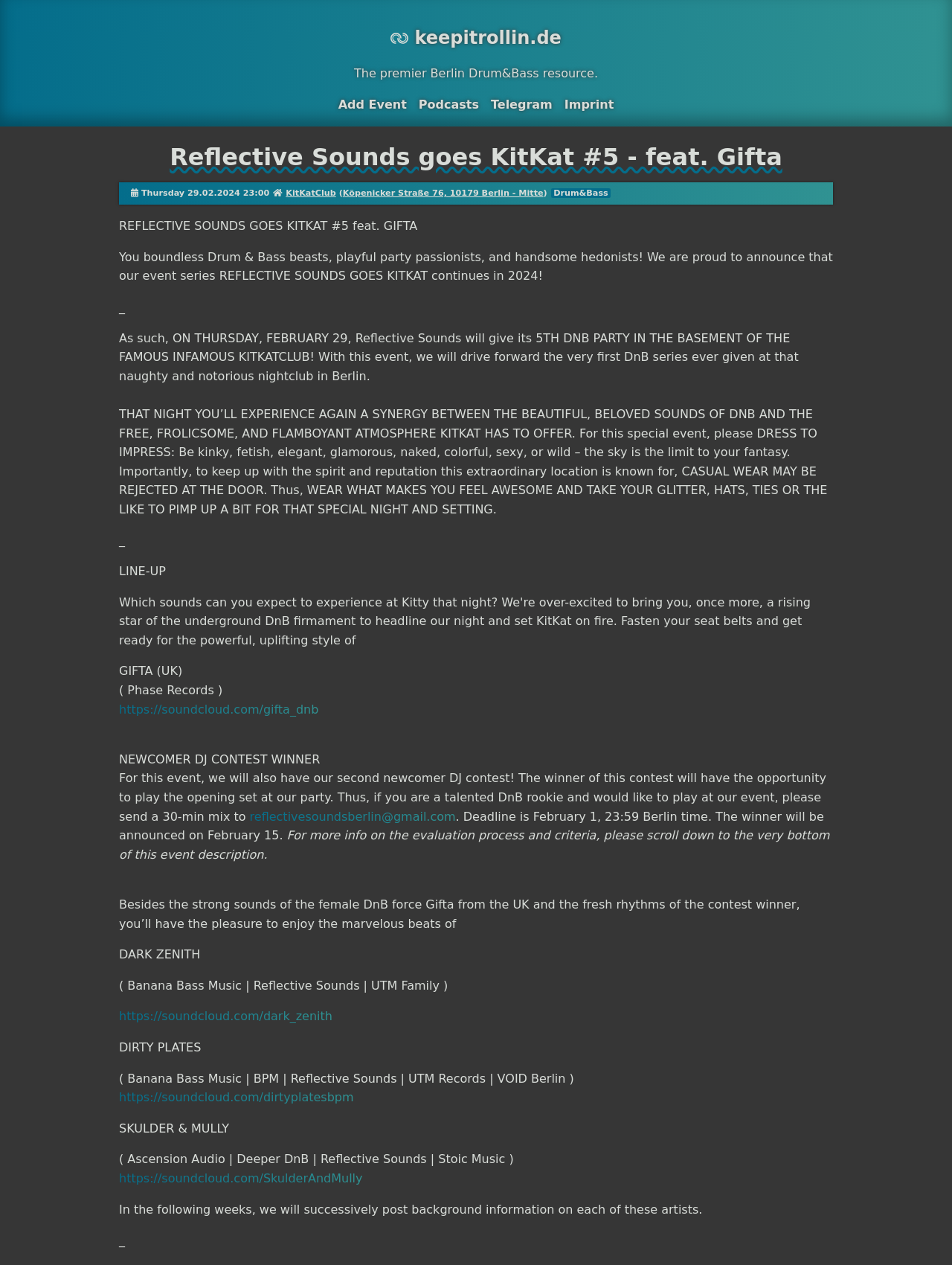Identify the bounding box coordinates of the element to click to follow this instruction: 'View writing services'. Ensure the coordinates are four float values between 0 and 1, provided as [left, top, right, bottom].

None